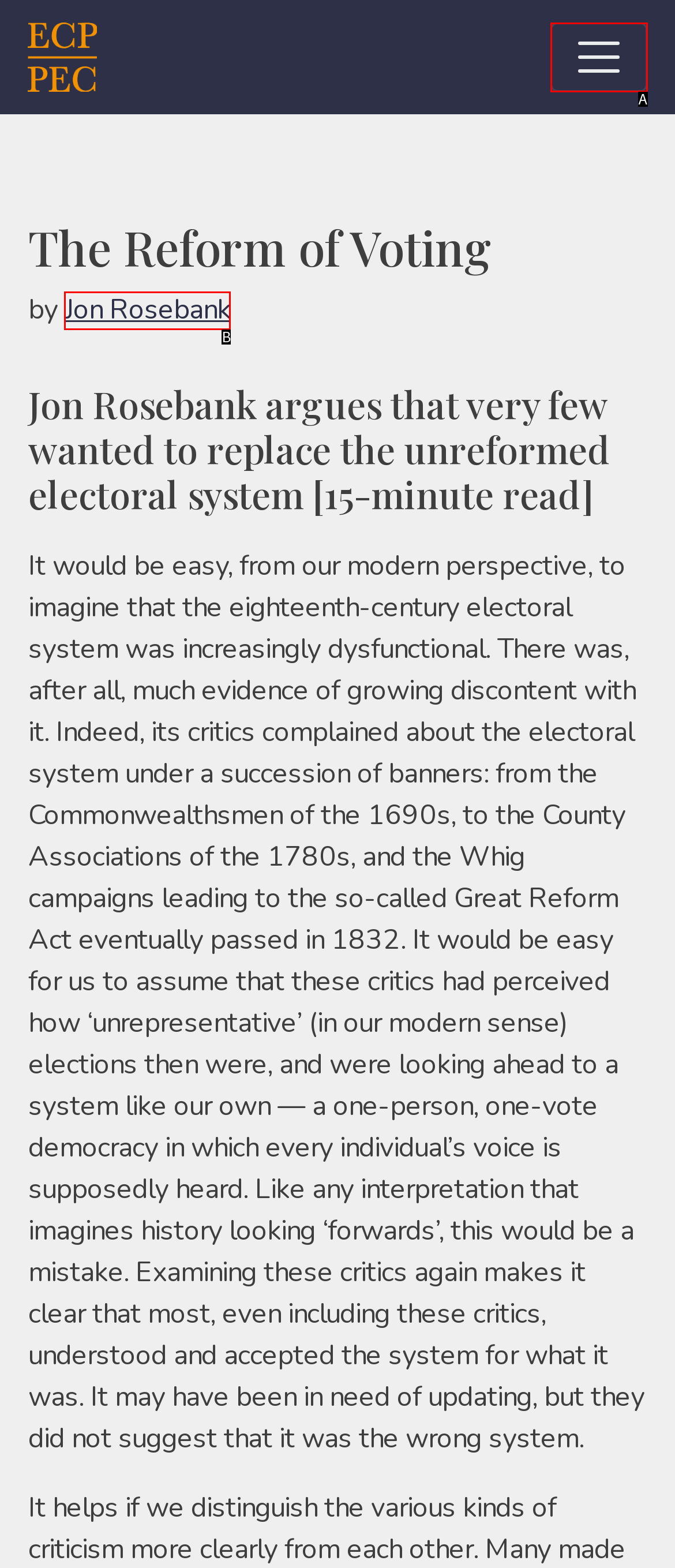Determine which HTML element matches the given description: Jon Rosebank. Provide the corresponding option's letter directly.

B